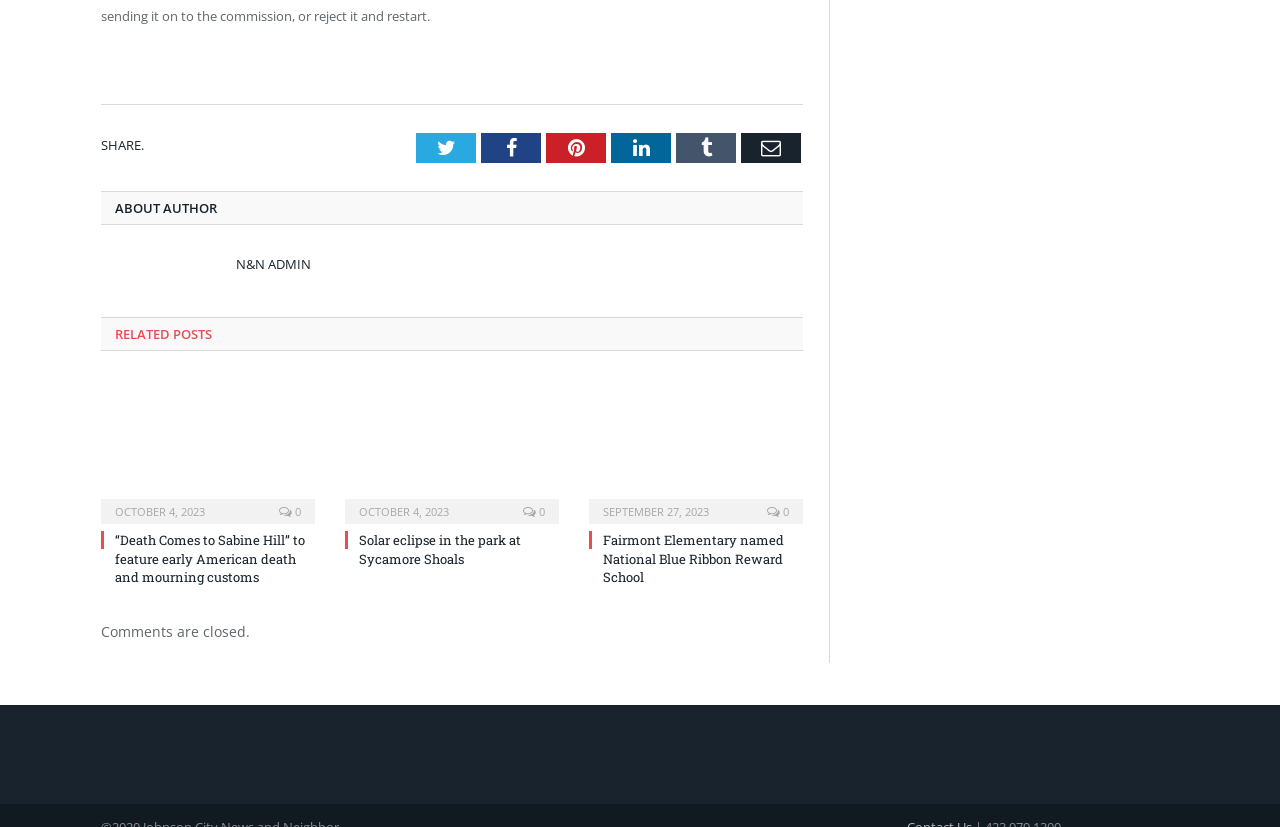Please predict the bounding box coordinates of the element's region where a click is necessary to complete the following instruction: "Read about the author". The coordinates should be represented by four float numbers between 0 and 1, i.e., [left, top, right, bottom].

[0.184, 0.309, 0.243, 0.33]